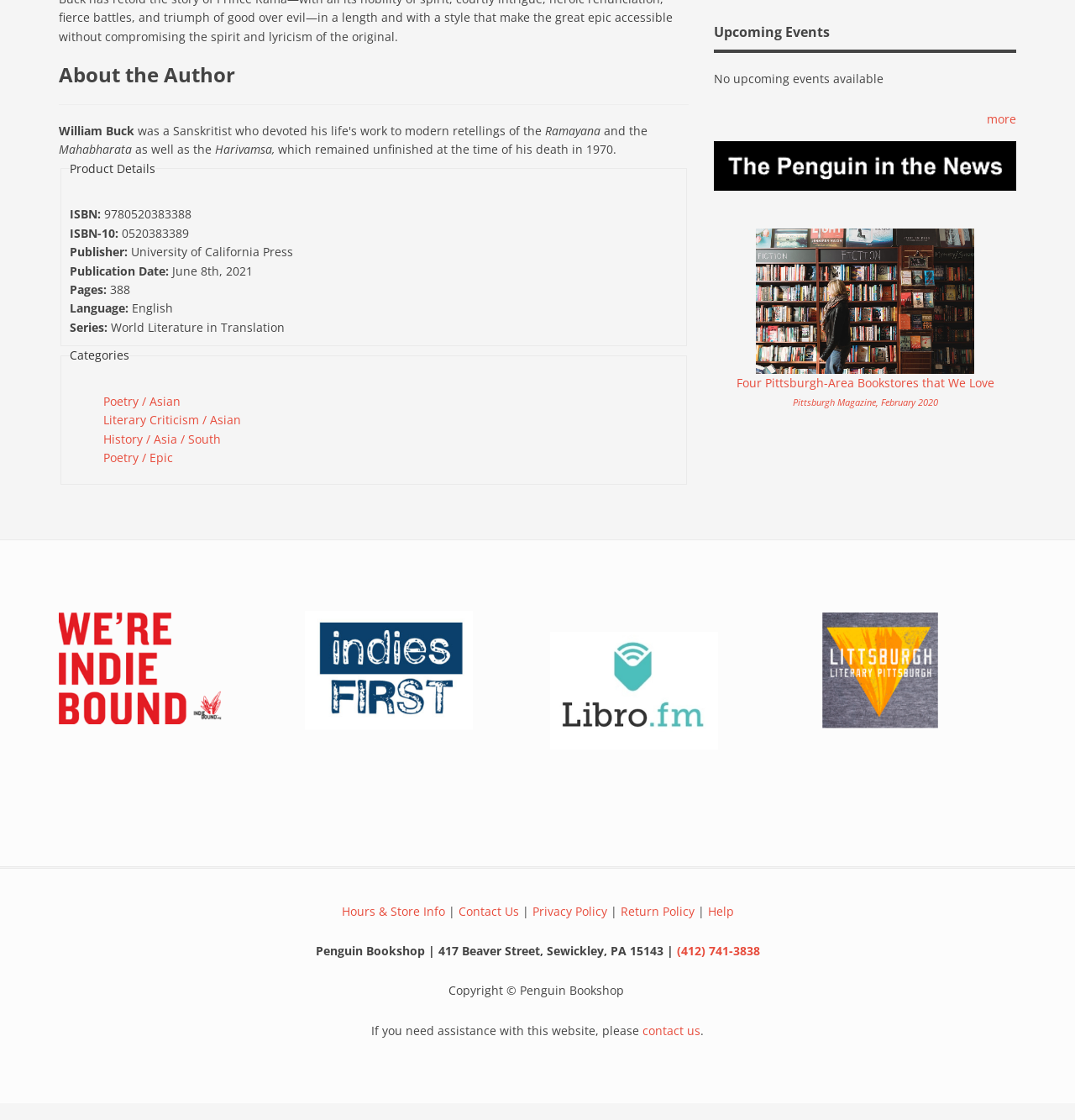Please provide a short answer using a single word or phrase for the question:
What is the ISBN of the book?

9780520383388